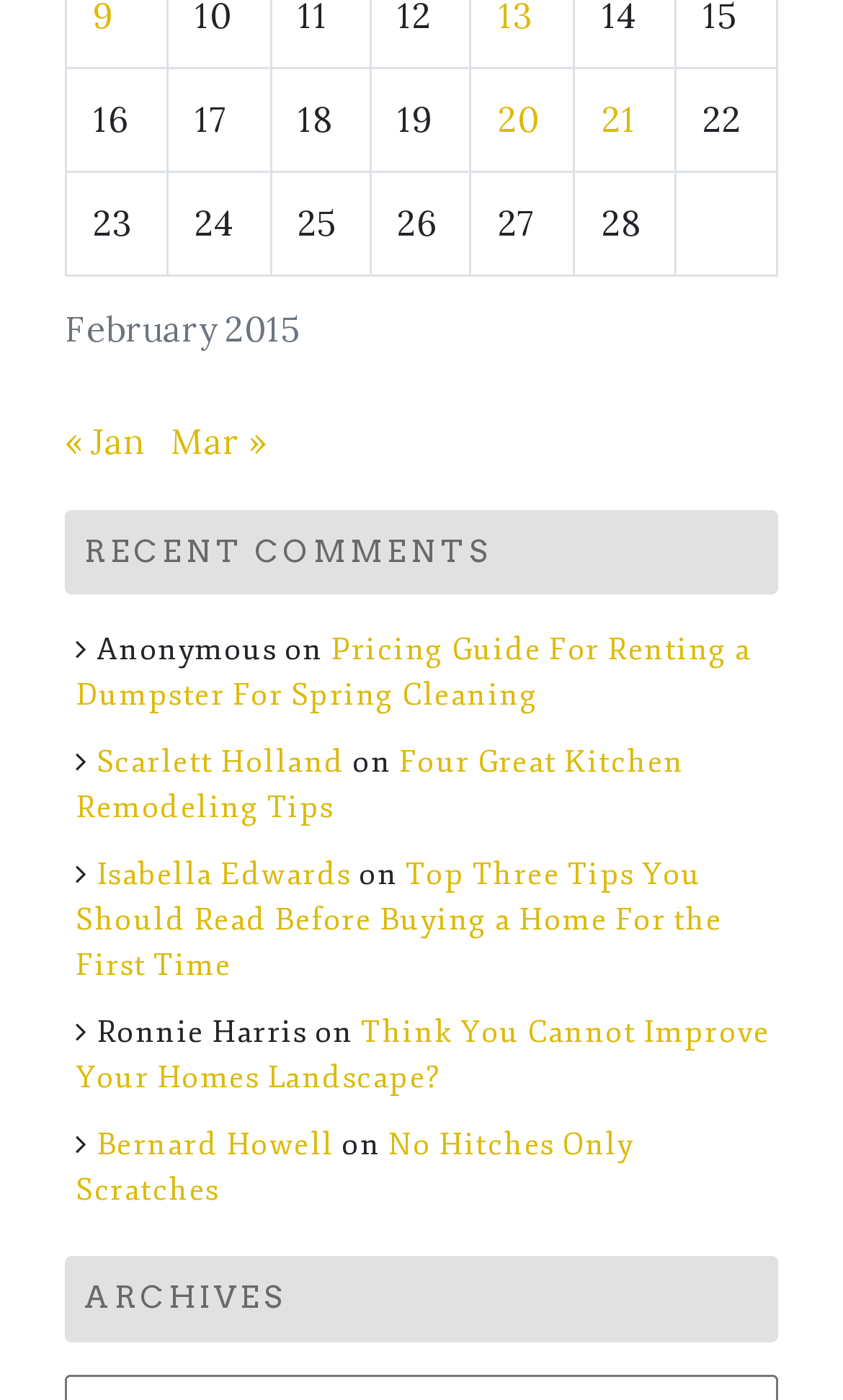Find the bounding box of the UI element described as: "No Hitches Only Scratches". The bounding box coordinates should be given as four float values between 0 and 1, i.e., [left, top, right, bottom].

[0.09, 0.805, 0.751, 0.864]